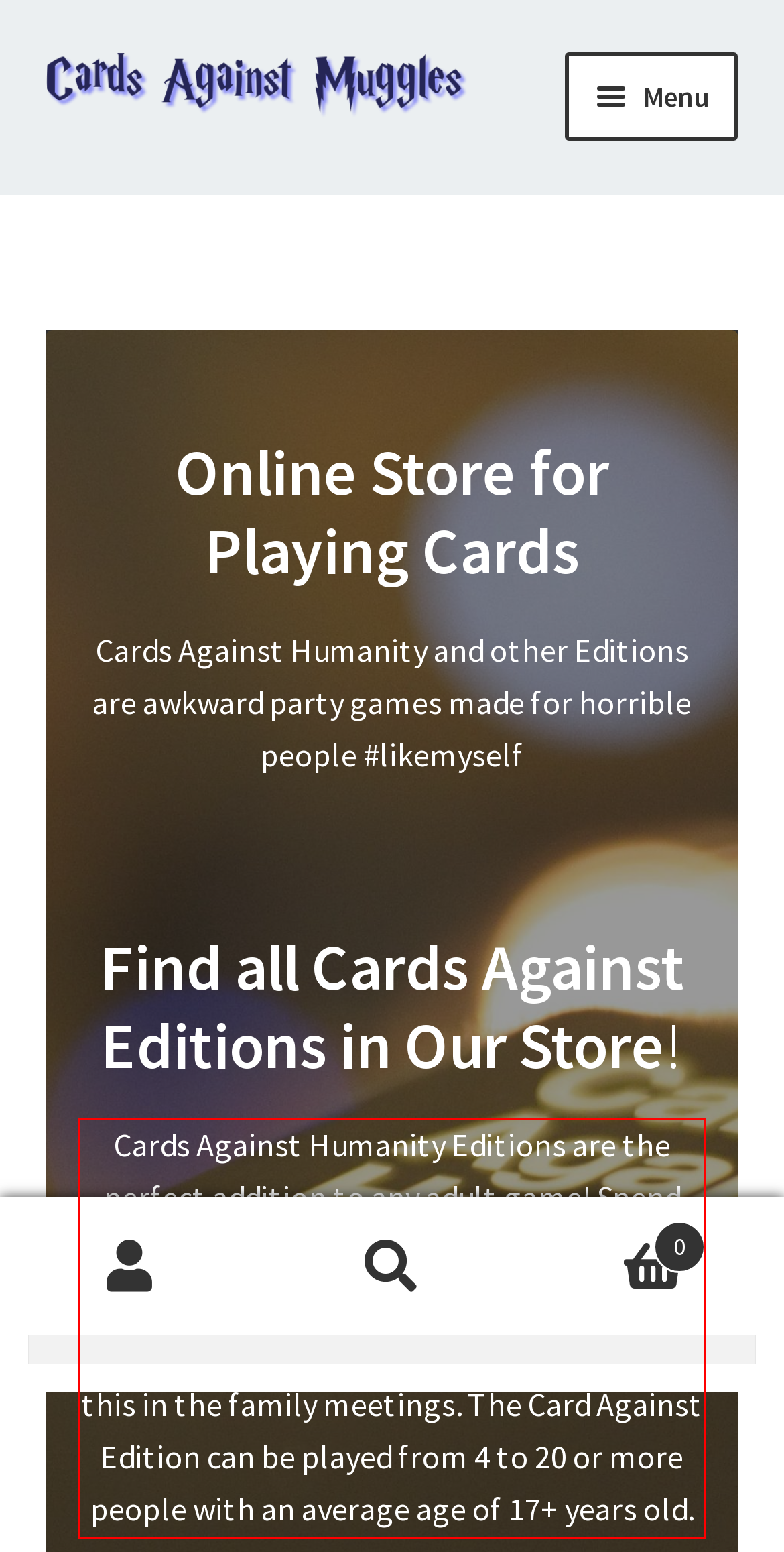Using the provided screenshot, read and generate the text content within the red-bordered area.

Cards Against Humanity Editions are the perfect addition to any adult game! Spend your great time on the weekend with your best friends while playing cards, having a barbecue back in the garden but do not take this in the family meetings. The Card Against Edition can be played from 4 to 20 or more people with an average age of 17+ years old.